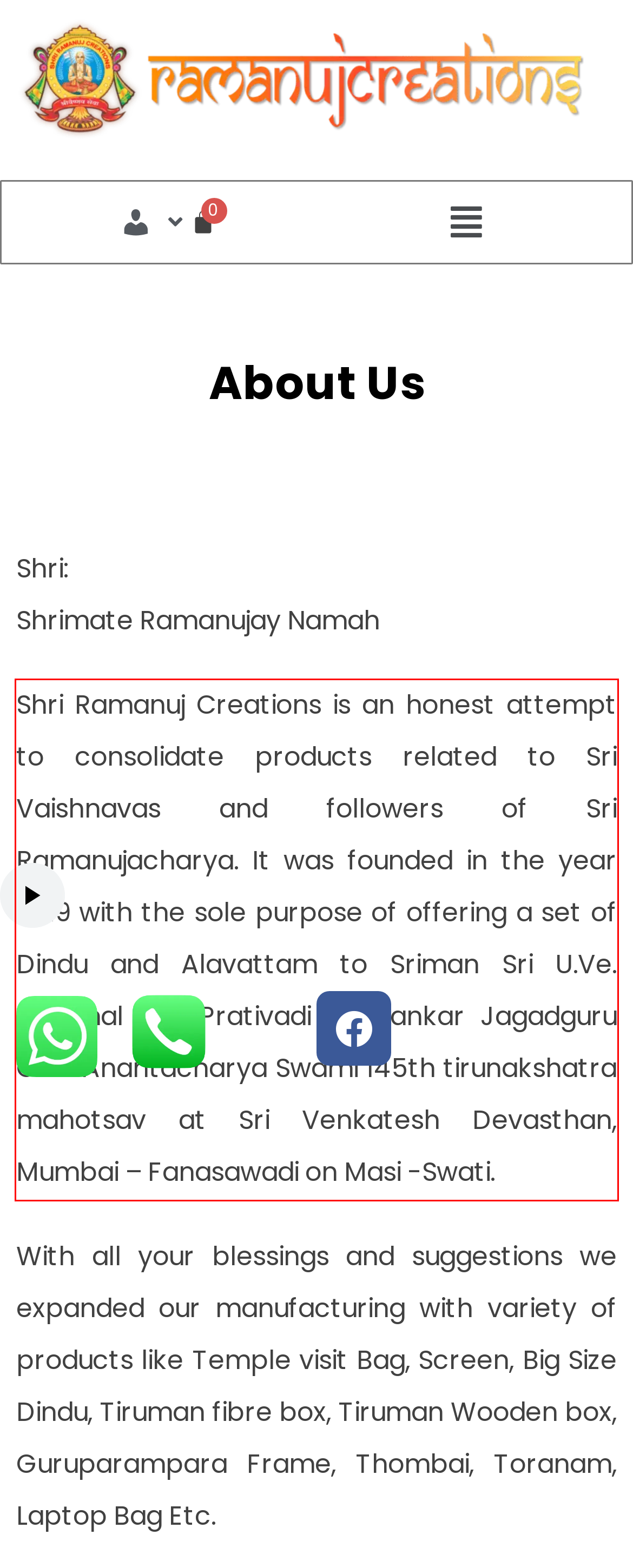Analyze the screenshot of the webpage that features a red bounding box and recognize the text content enclosed within this red bounding box.

Shri Ramanuj Creations is an honest attempt to consolidate products related to Sri Vaishnavas and followers of Sri Ramanujacharya. It was founded in the year 2019 with the sole purpose of offering a set of Dindu and Alavattam to Sriman Sri U.Ve. Perumal Koil Prativadi Bhayankar Jagadguru Gadi Anantacharya Swami 145th tirunakshatra mahotsav at Sri Venkatesh Devasthan, Mumbai – Fanasawadi on Masi -Swati.